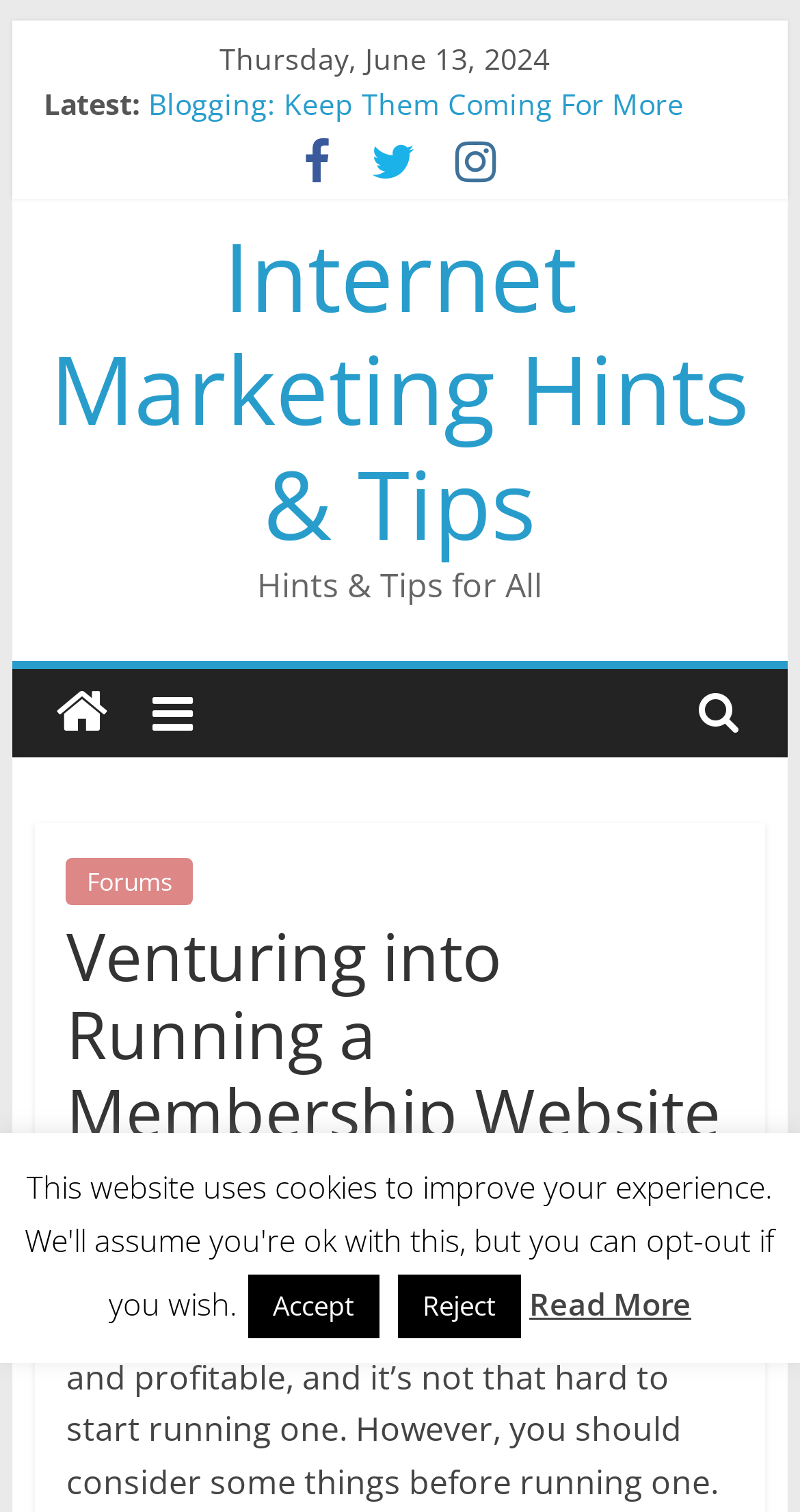Answer the following query with a single word or phrase:
What is the topic of the main article?

Running a membership website